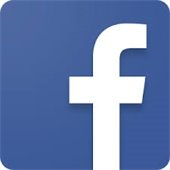What is the likely purpose of the image?
Examine the screenshot and reply with a single word or phrase.

To link to the APD's Facebook account